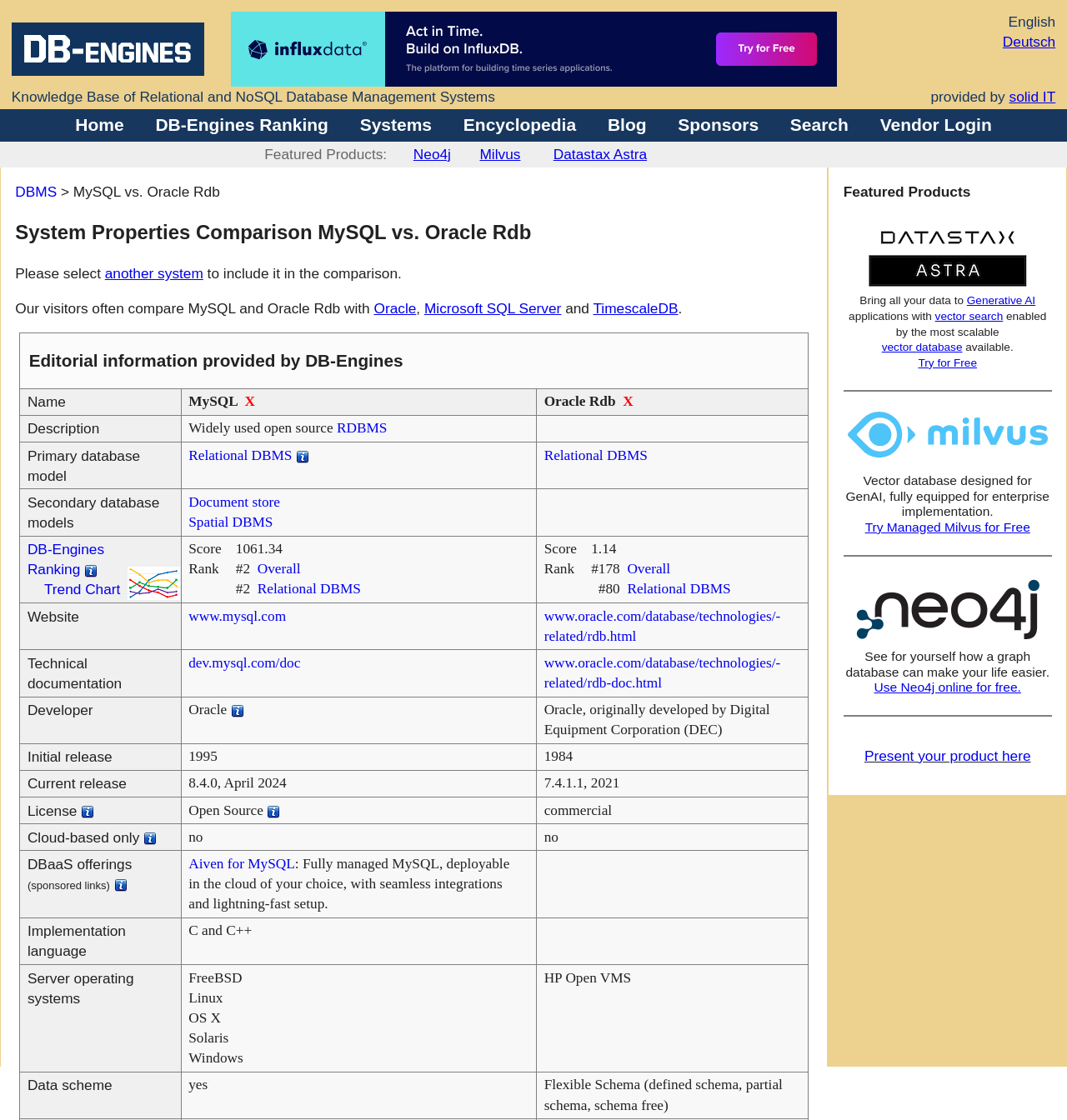Identify the bounding box for the UI element specified in this description: "www.oracle.com/­database/­technologies/­related/­rdb-doc.html". The coordinates must be four float numbers between 0 and 1, formatted as [left, top, right, bottom].

[0.51, 0.585, 0.731, 0.617]